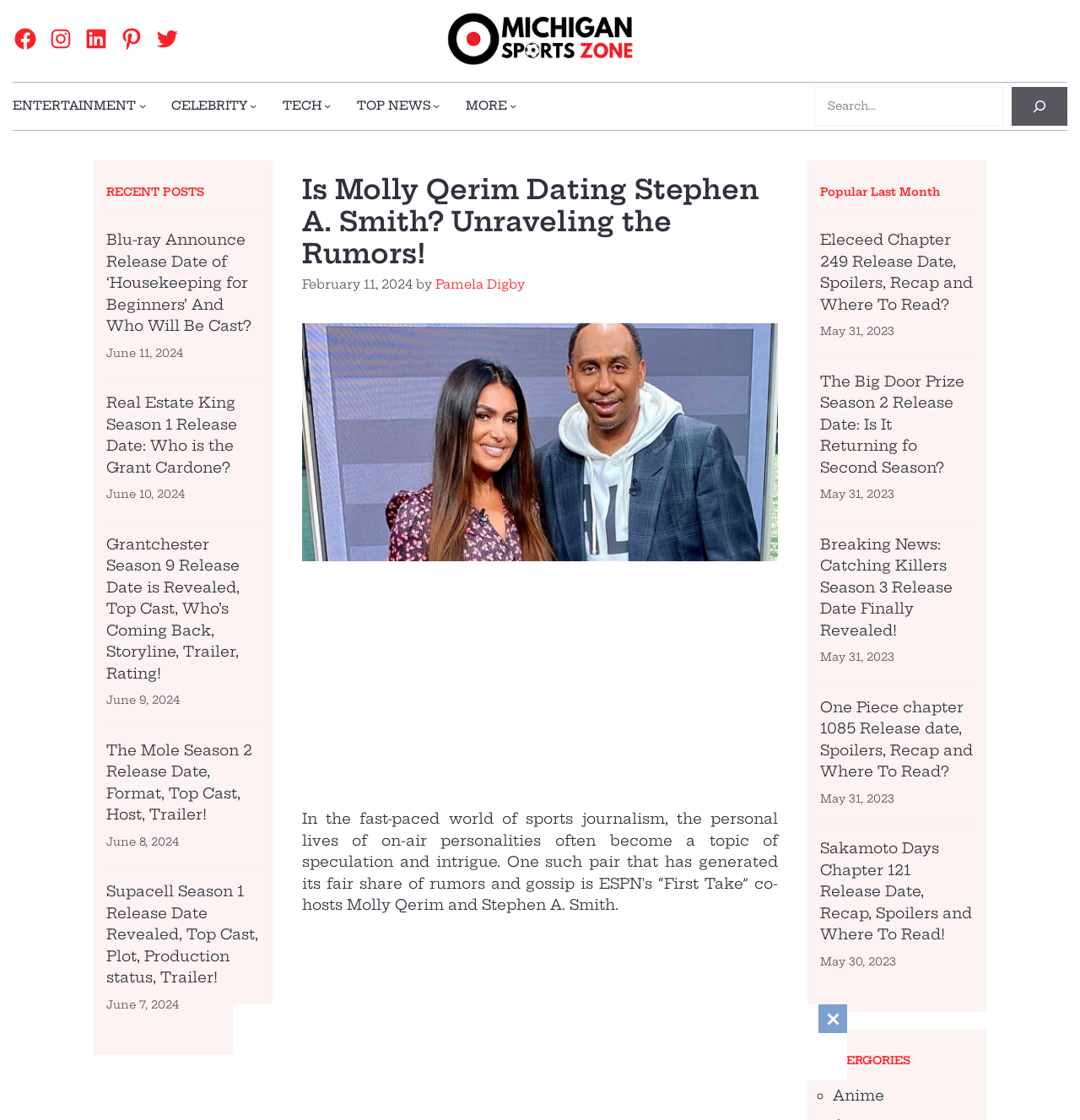Determine the bounding box coordinates of the element that should be clicked to execute the following command: "Read recent post about Blu-ray".

[0.098, 0.206, 0.233, 0.299]